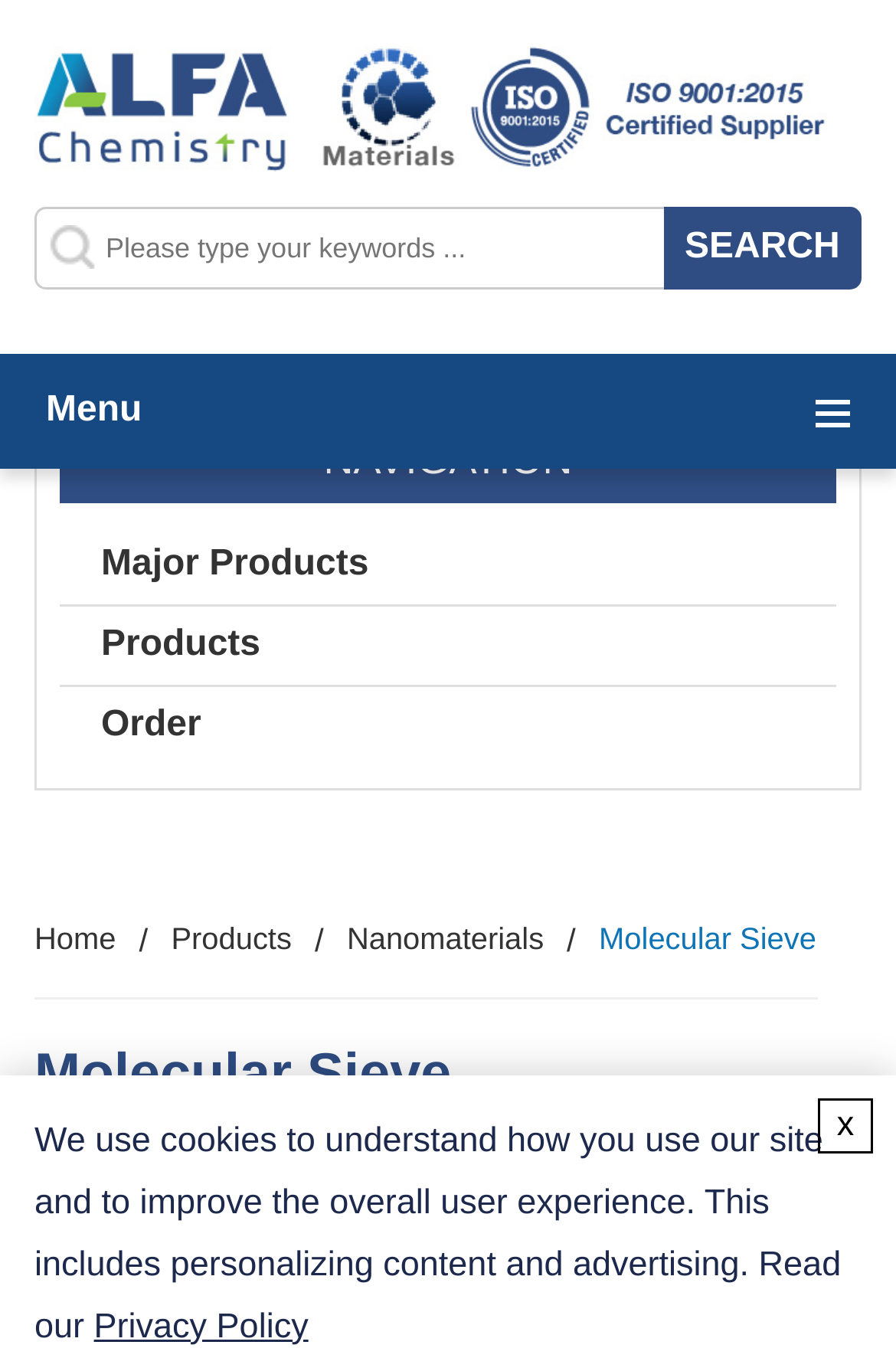From the webpage screenshot, identify the region described by Products. Provide the bounding box coordinates as (top-left x, top-left y, bottom-right x, bottom-right y), with each value being a floating point number between 0 and 1.

[0.113, 0.447, 0.933, 0.504]